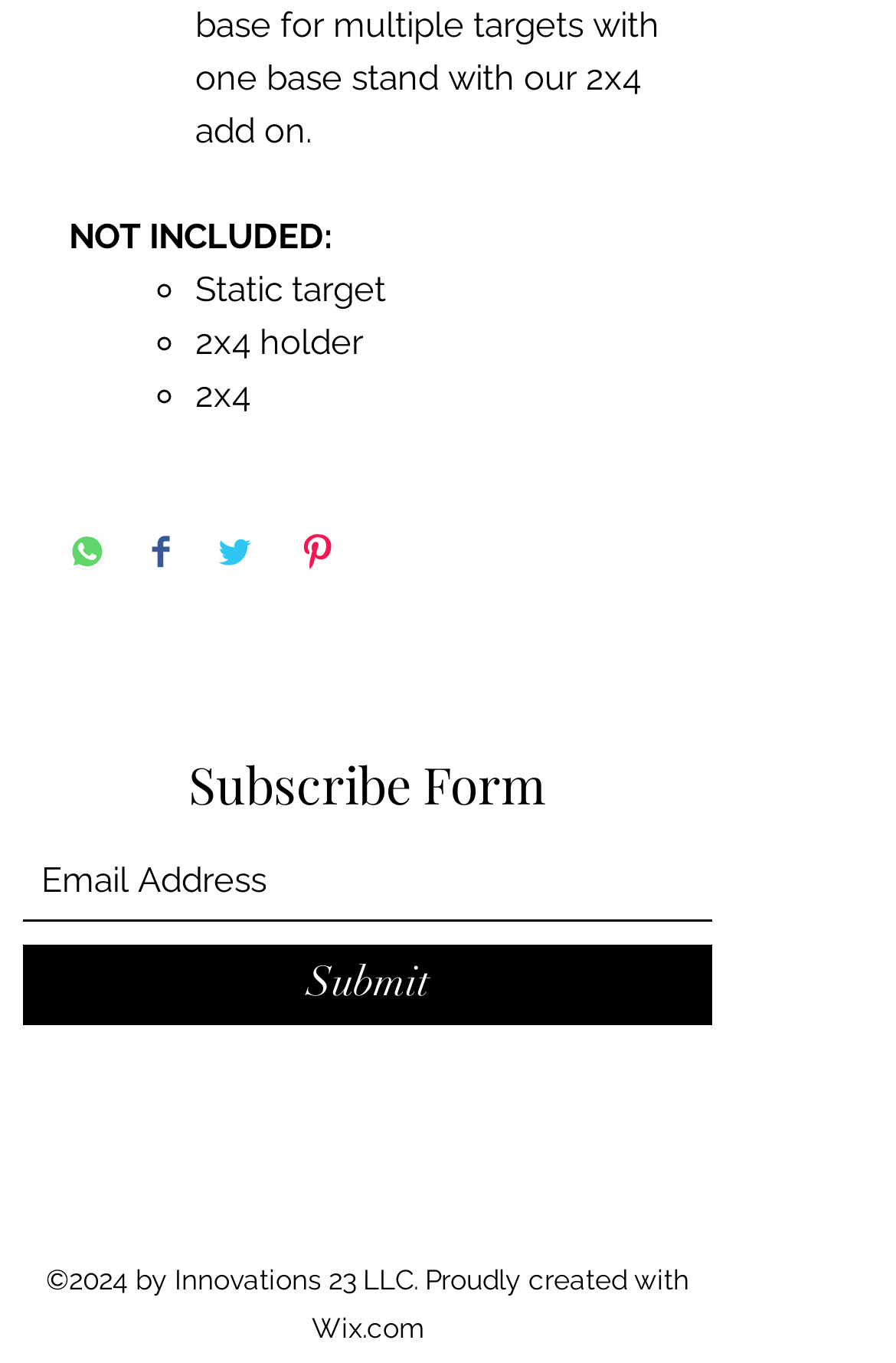Where are the social media buttons located?
Provide an in-depth and detailed answer to the question.

The social media buttons, including 'Share on WhatsApp', 'Share on Facebook', 'Share on Twitter', and 'Pin on Pinterest', are located at the bottom of the webpage, as indicated by their y1 coordinates ranging from 0.391 to 0.423.